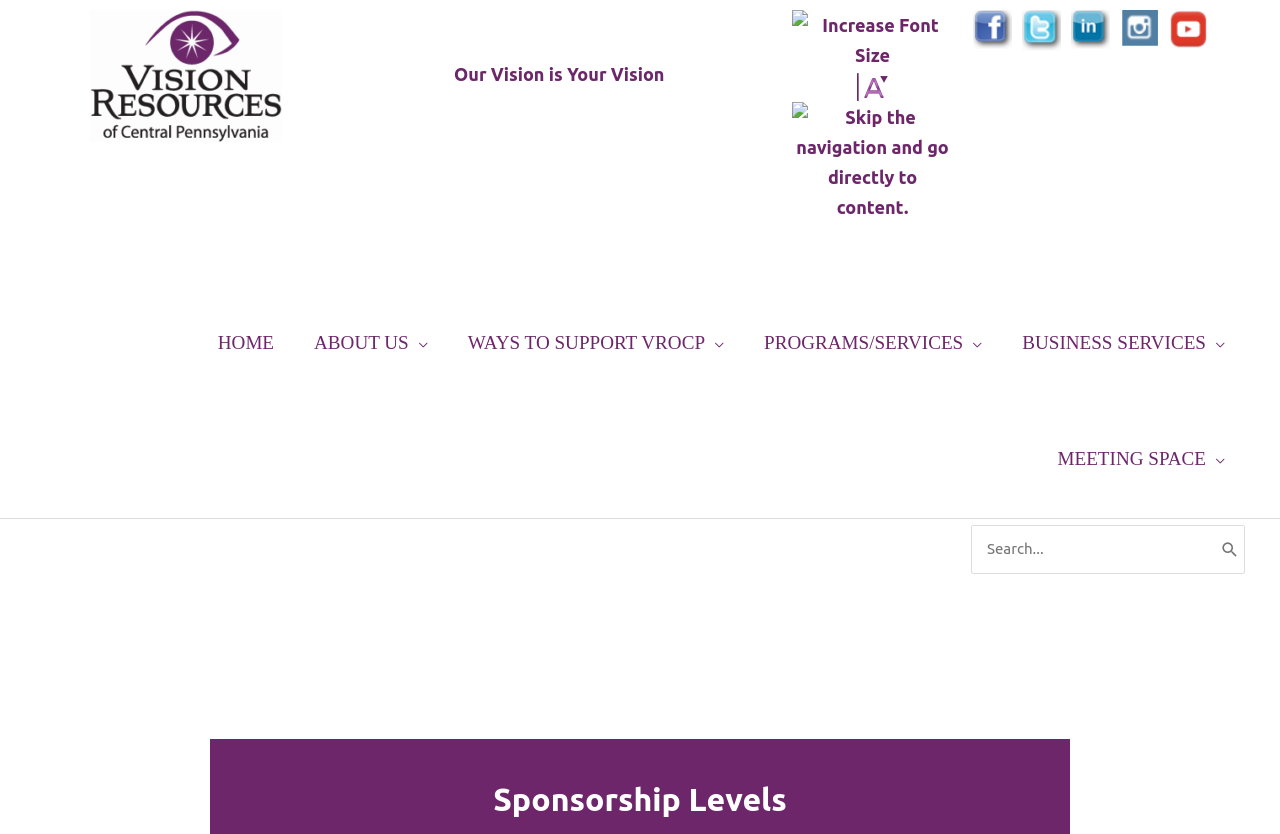What is the organization's name?
Please give a detailed answer to the question using the information shown in the image.

The organization's name is VROCP, which is mentioned in the top-left corner of the webpage as a link and an image.